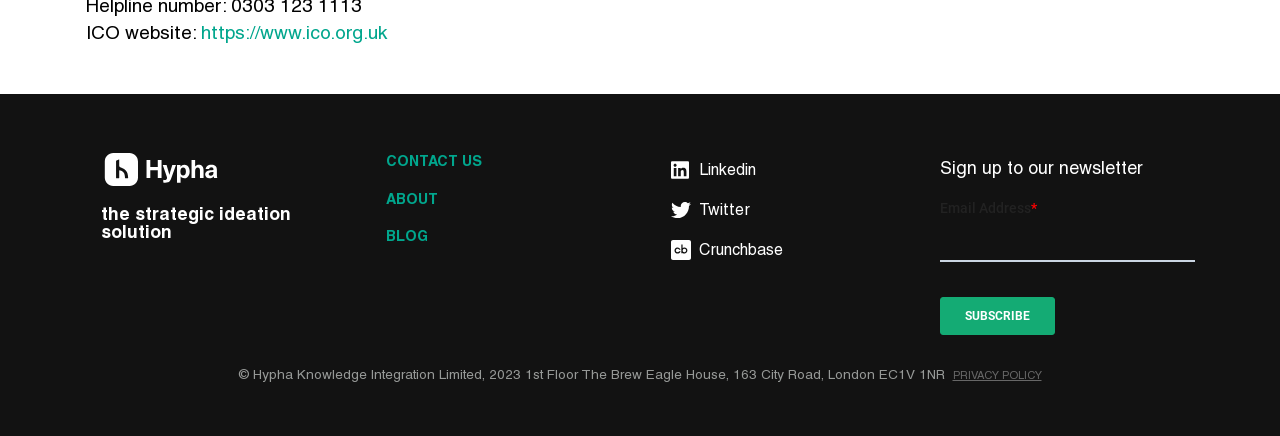What is the purpose of the form at the bottom of the webpage?
Using the image, answer in one word or phrase.

Sign up to newsletter